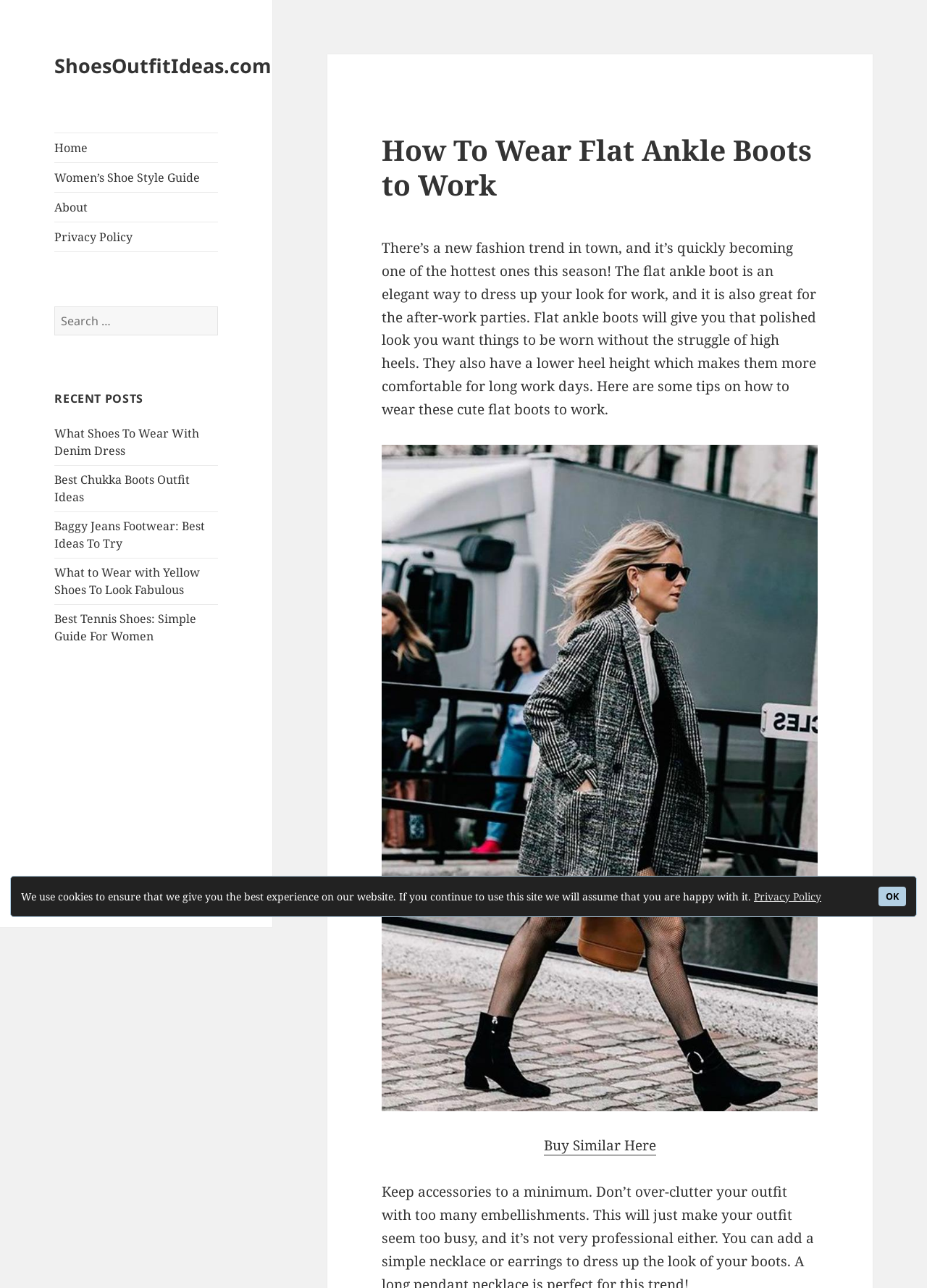Give the bounding box coordinates for the element described by: "Buy Similar Here".

[0.586, 0.882, 0.708, 0.897]